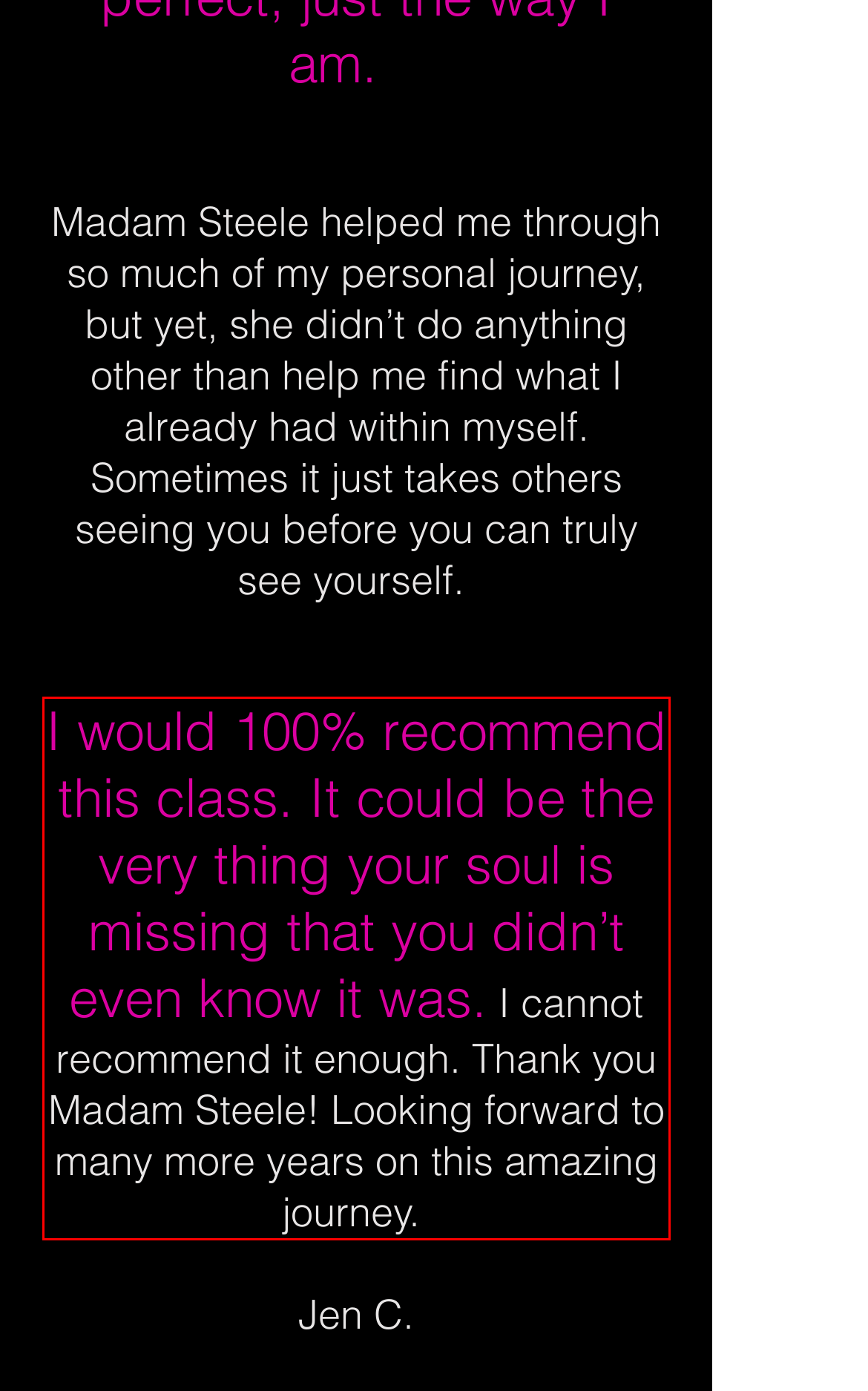Given a screenshot of a webpage containing a red bounding box, perform OCR on the text within this red bounding box and provide the text content.

I would 100% recommend this class. It could be the very thing your soul is missing that you didn’t even know it was. I cannot recommend it enough. Thank you Madam Steele! Looking forward to many more years on this amazing journey.